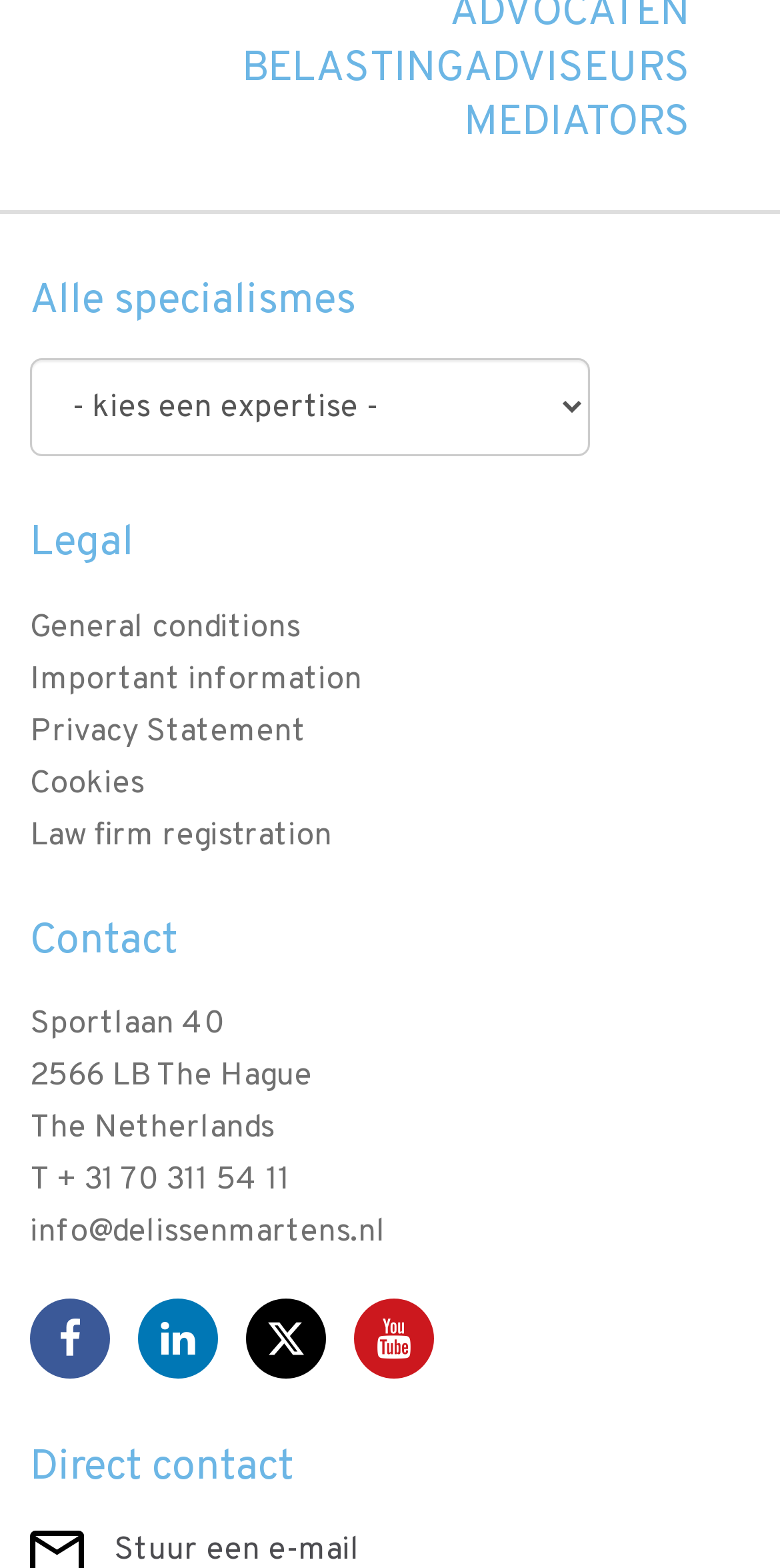Please respond to the question using a single word or phrase:
What is the location of the law firm?

The Hague, The Netherlands